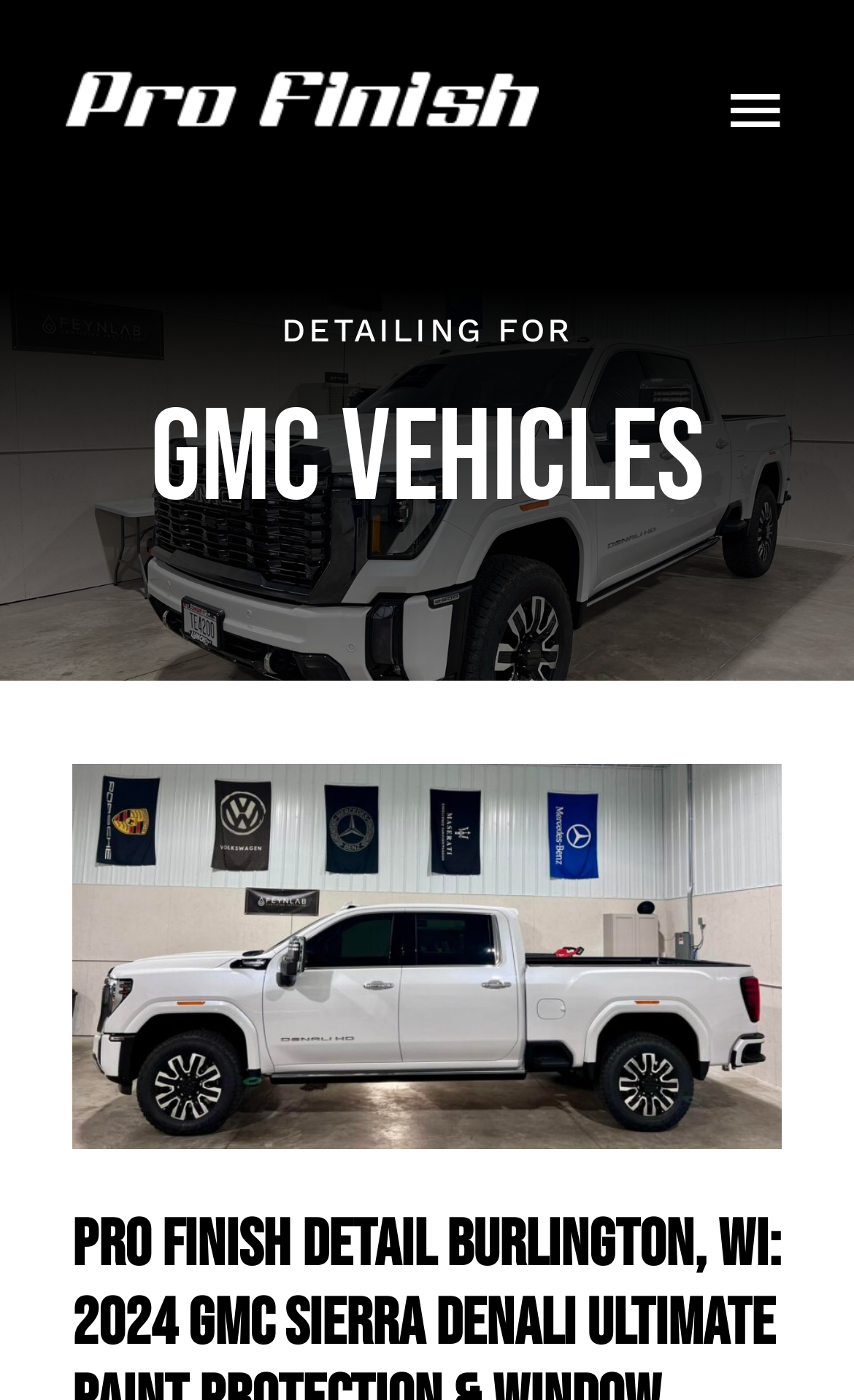Find the bounding box coordinates of the element I should click to carry out the following instruction: "Click the navigation menu".

[0.664, 0.054, 0.923, 0.101]